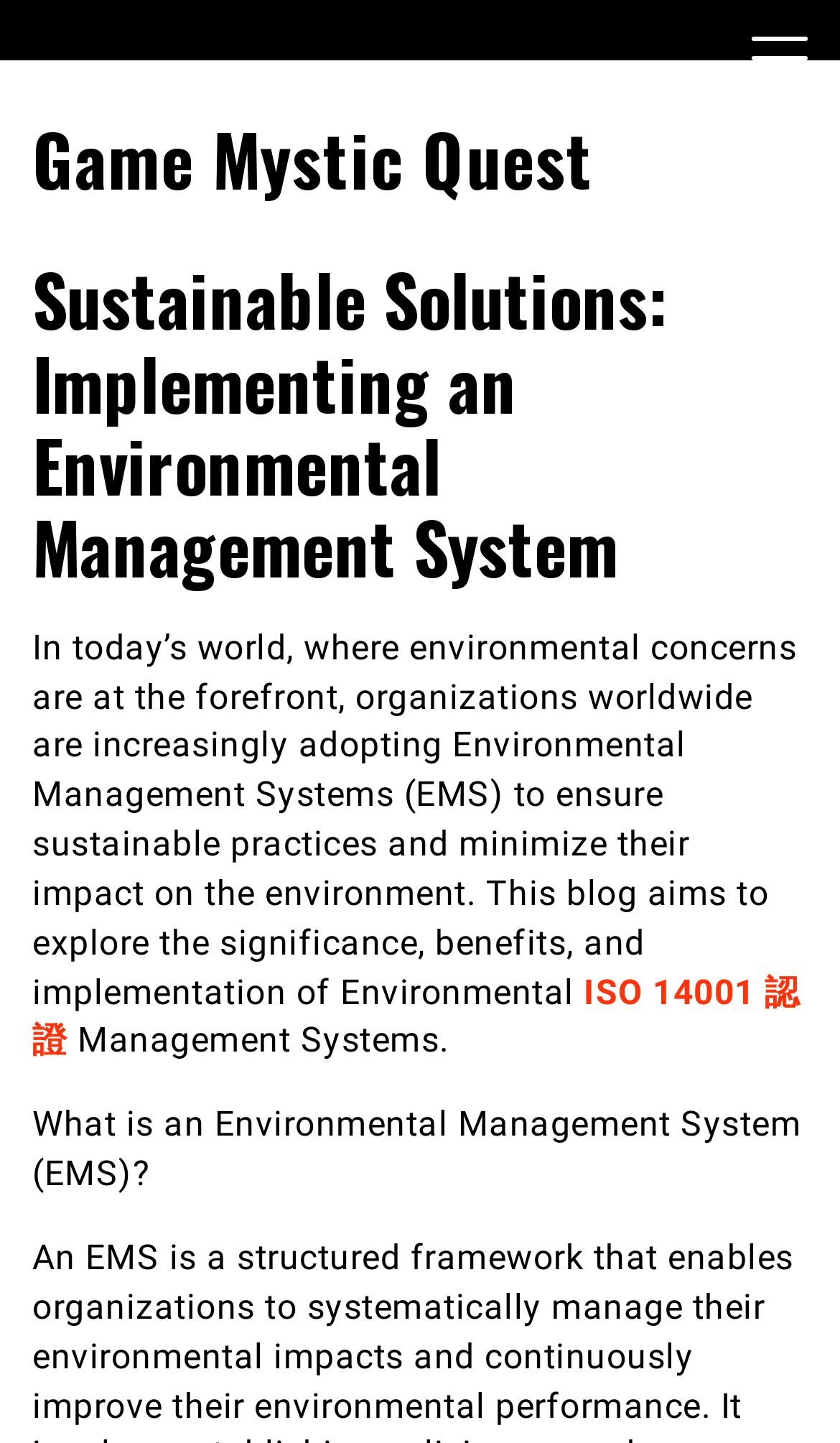Please provide a short answer using a single word or phrase for the question:
What is the focus of this blog?

Implementation of EMS